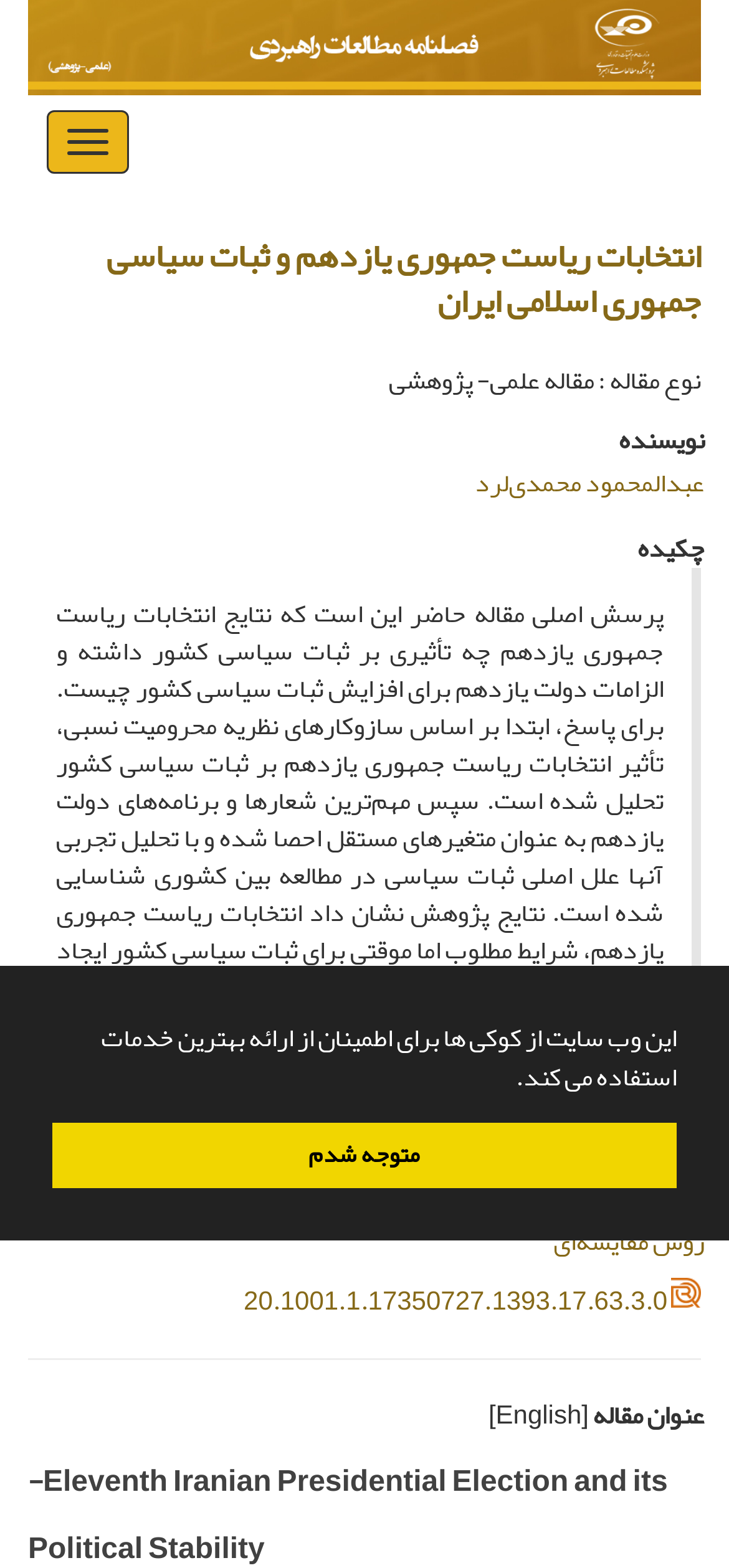Determine the bounding box coordinates of the clickable region to carry out the instruction: "Click the toggle navigation button".

[0.064, 0.07, 0.177, 0.11]